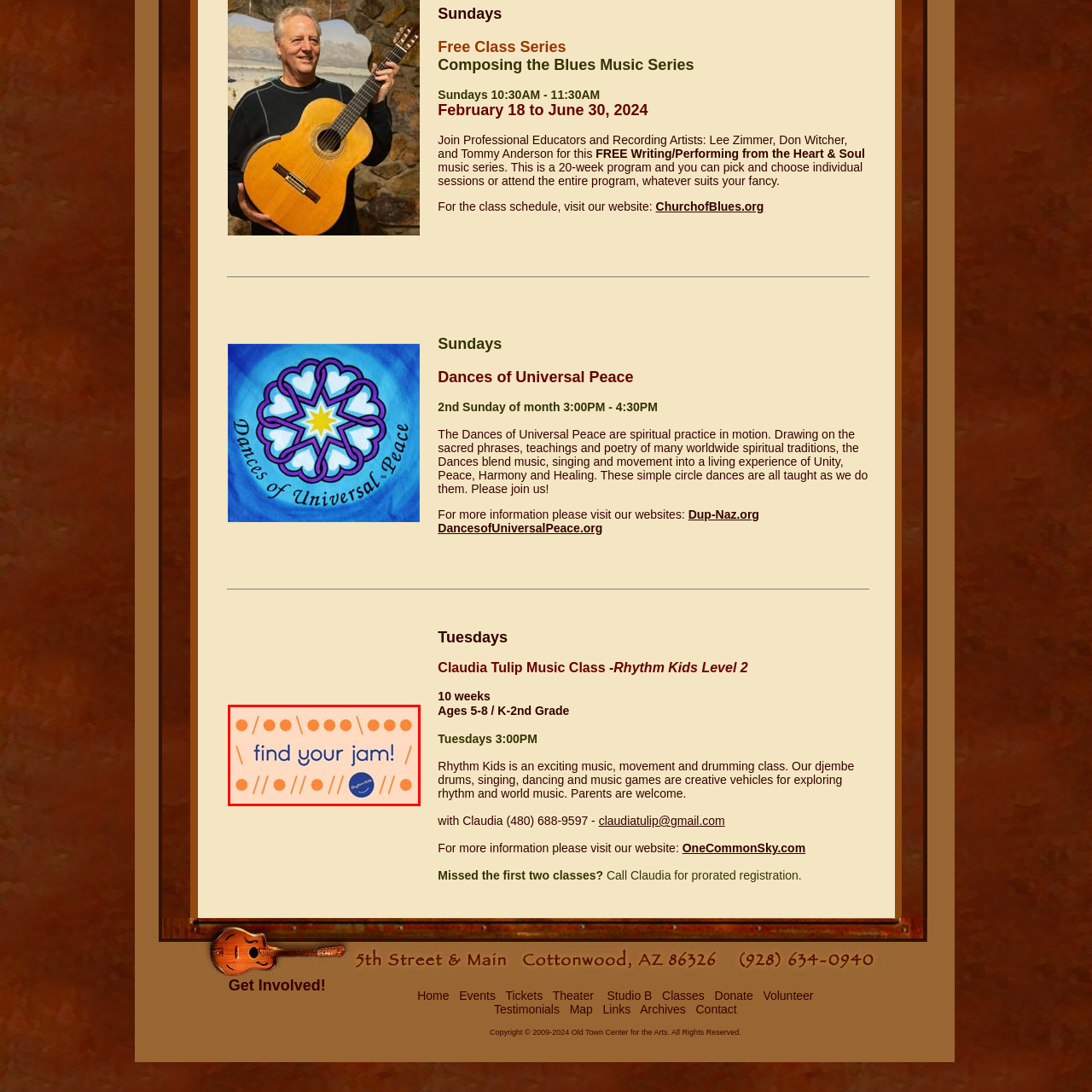What is the likely theme of the image?
Focus on the image inside the red bounding box and offer a thorough and detailed answer to the question.

The image is likely intended to resonate with a joyful experience or community event related to music or artistic expression, encouraging individuals to discover their unique rhythm or passion, which suggests that the theme of the image is music or artistic expression.